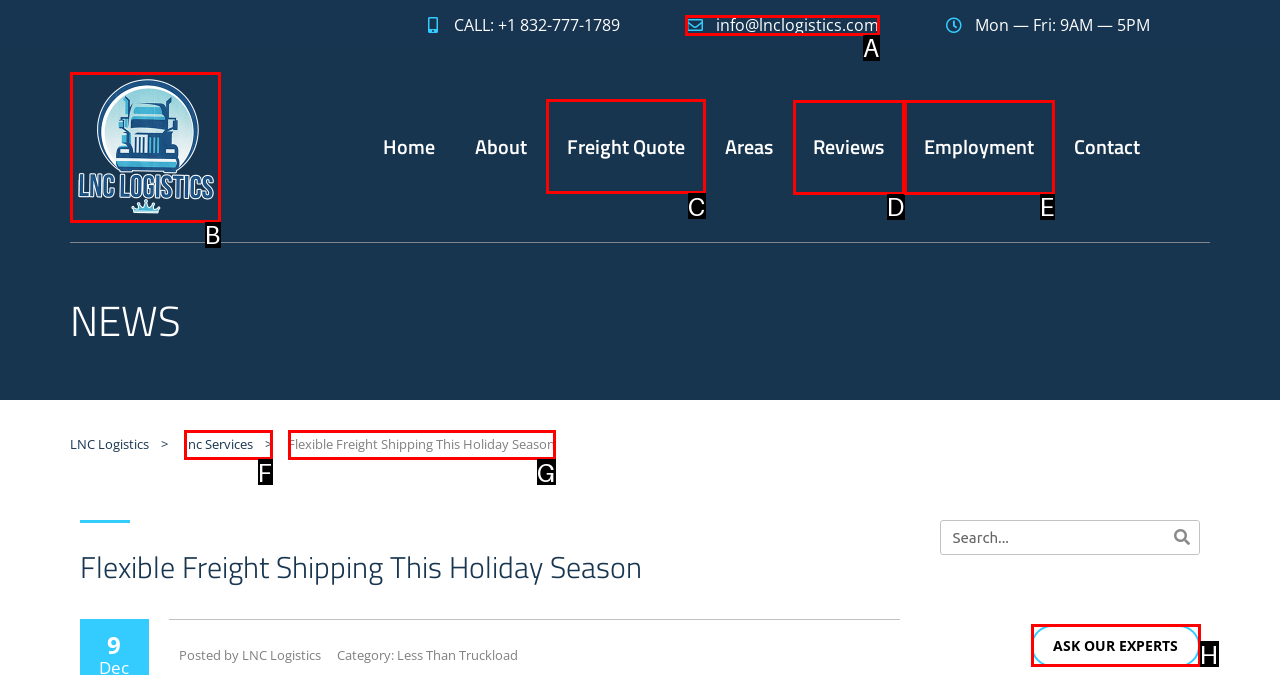Point out the HTML element I should click to achieve the following task: Get a freight quote Provide the letter of the selected option from the choices.

C